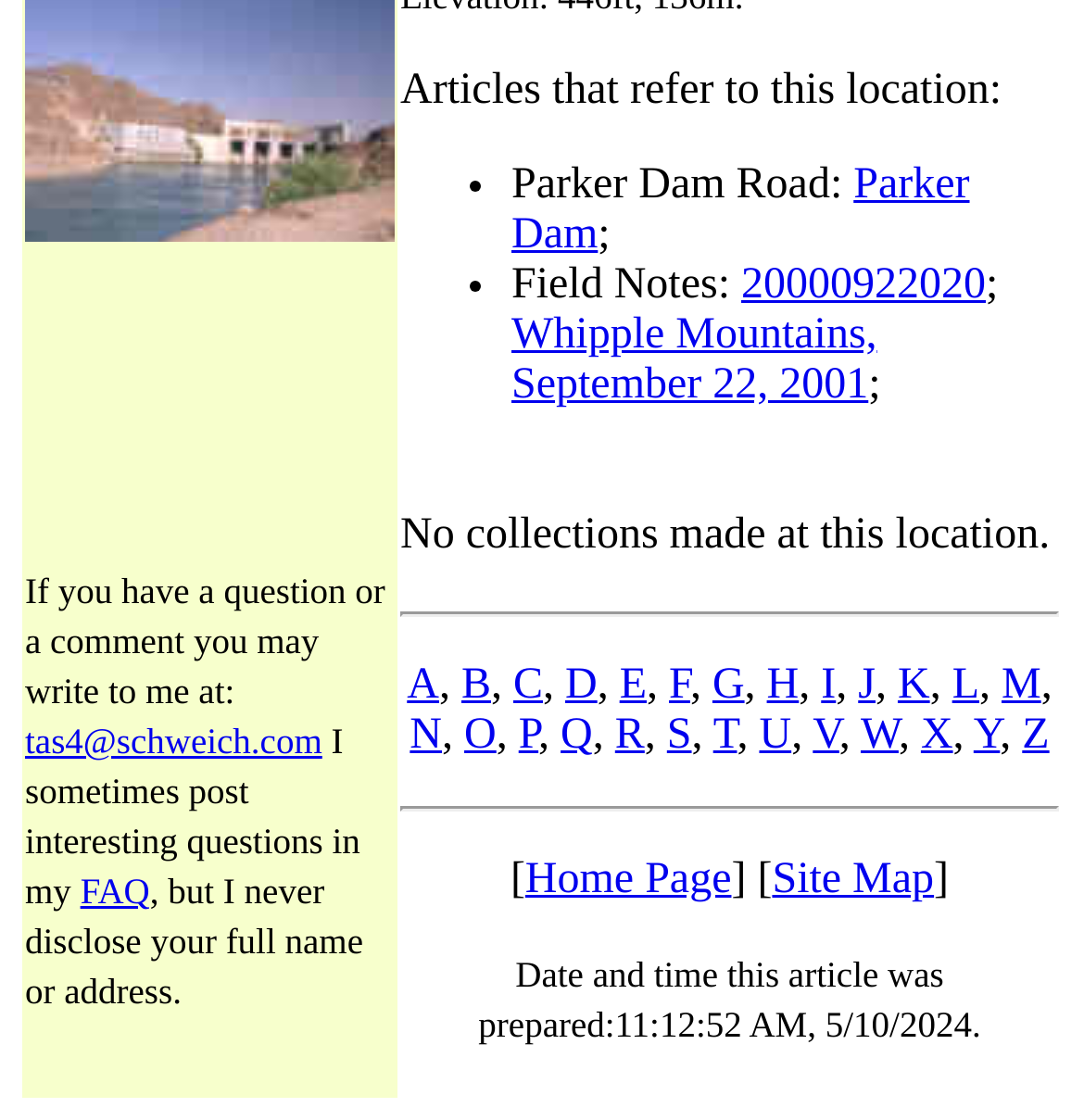Determine the bounding box of the UI component based on this description: "Home Page". The bounding box coordinates should be four float values between 0 and 1, i.e., [left, top, right, bottom].

[0.484, 0.764, 0.675, 0.806]